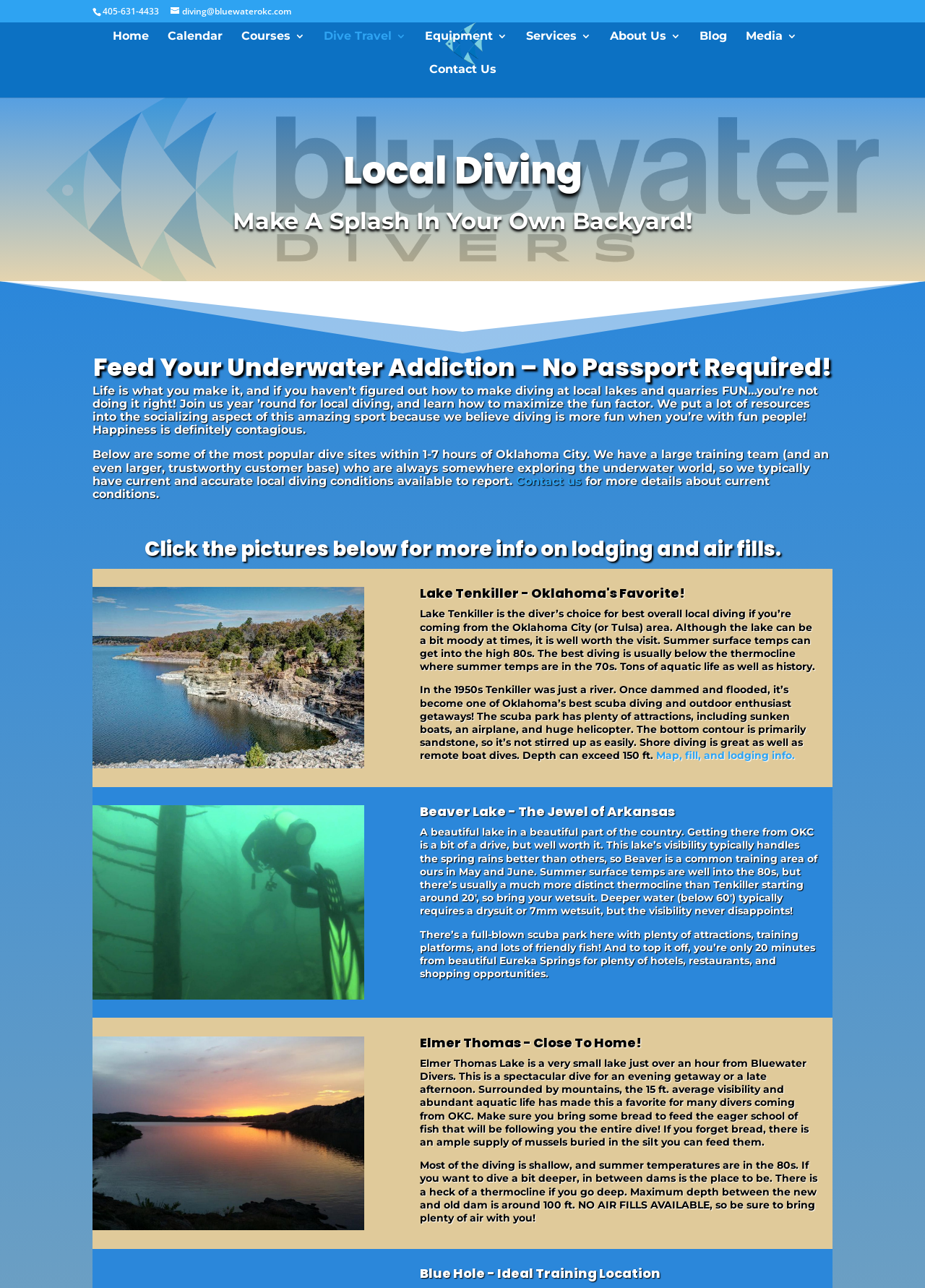What is the phone number of Bluewater Divers?
Give a one-word or short-phrase answer derived from the screenshot.

405-631-4433